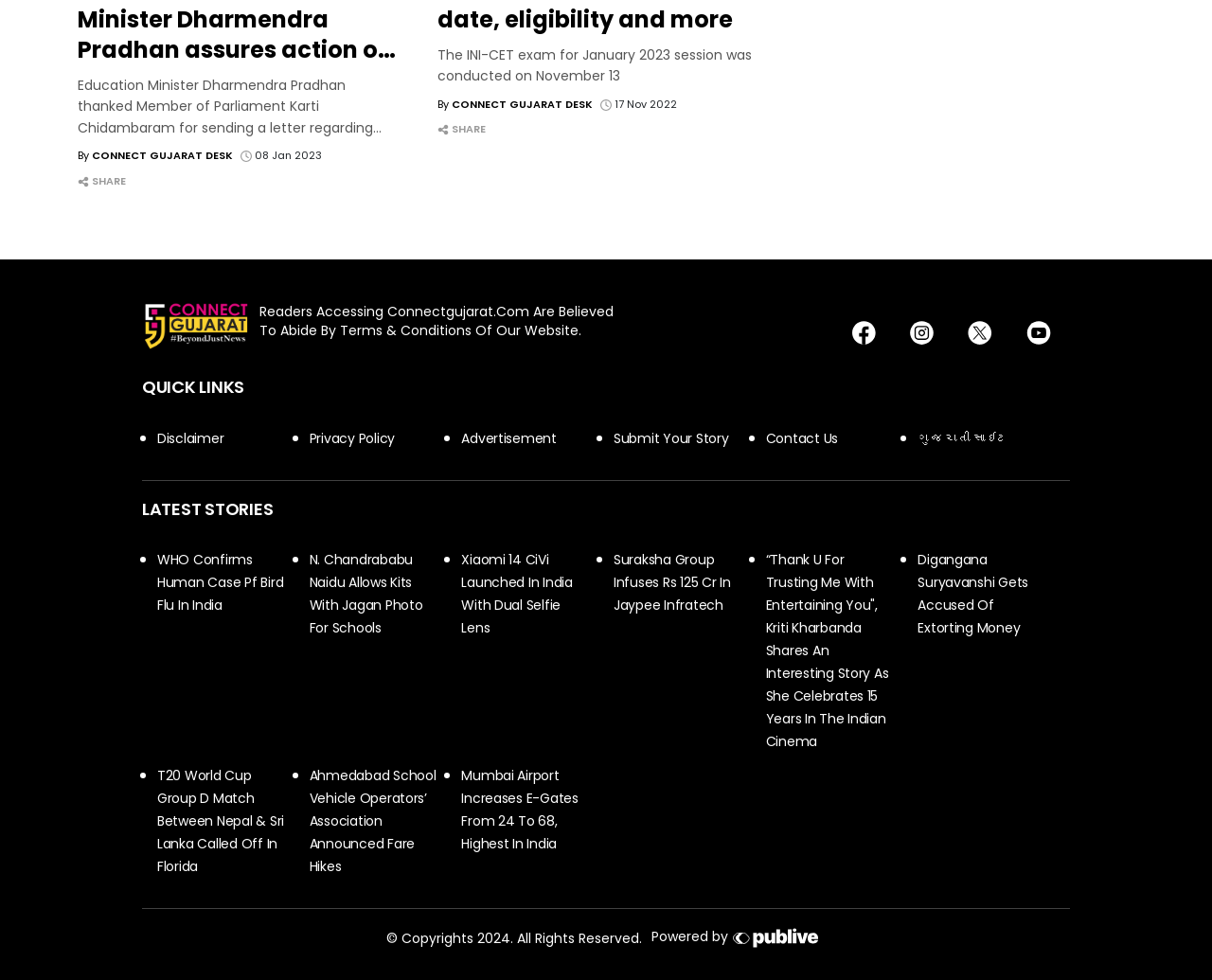Please indicate the bounding box coordinates for the clickable area to complete the following task: "Follow the 'facebook' link". The coordinates should be specified as four float numbers between 0 and 1, i.e., [left, top, right, bottom].

[0.703, 0.328, 0.723, 0.352]